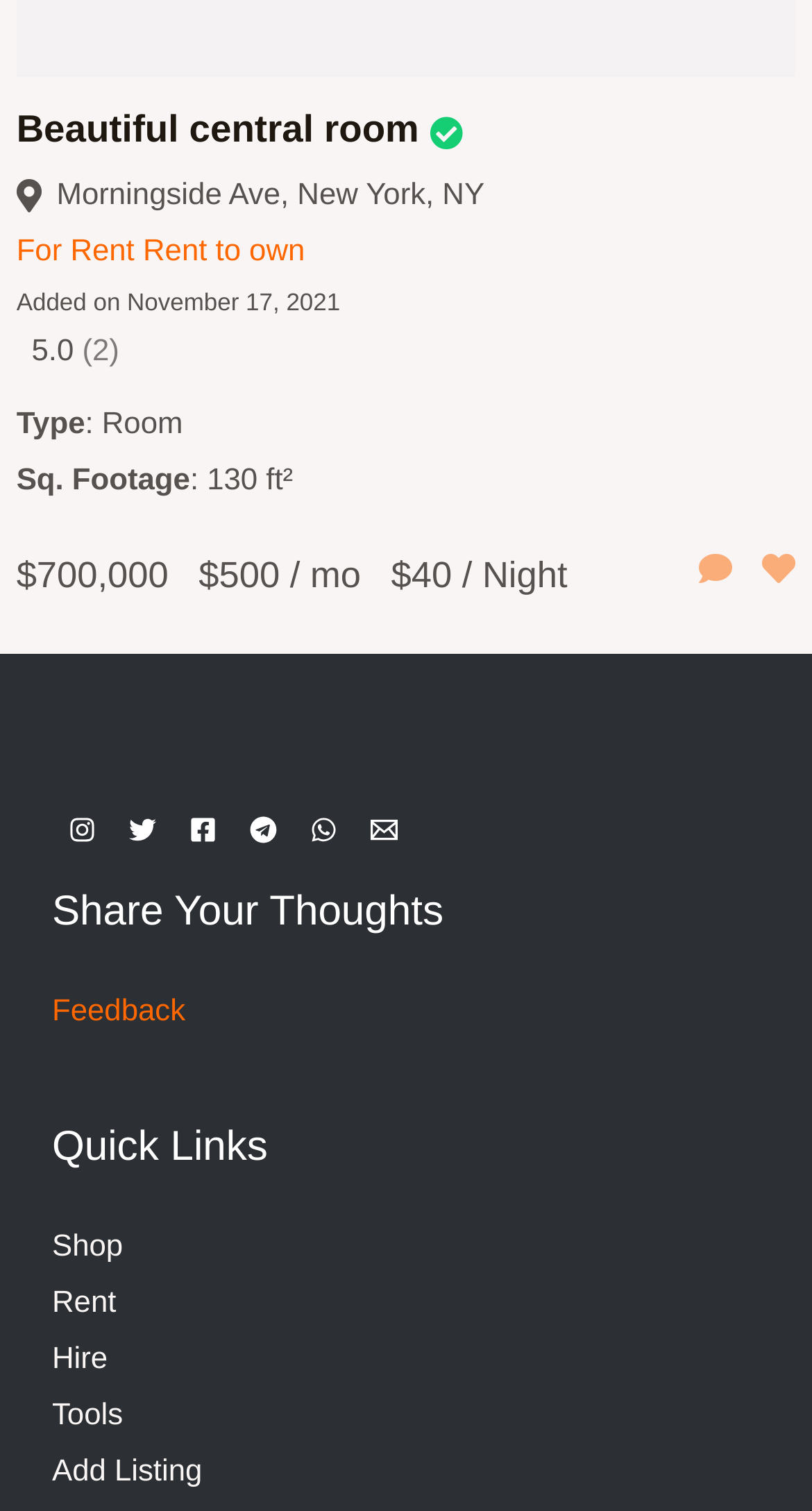How many reviews does the room have?
Refer to the image and give a detailed answer to the query.

The number of reviews can be found in the link that says '5.0 (2)', which indicates that the room has an average rating of 5.0 based on 2 reviews.